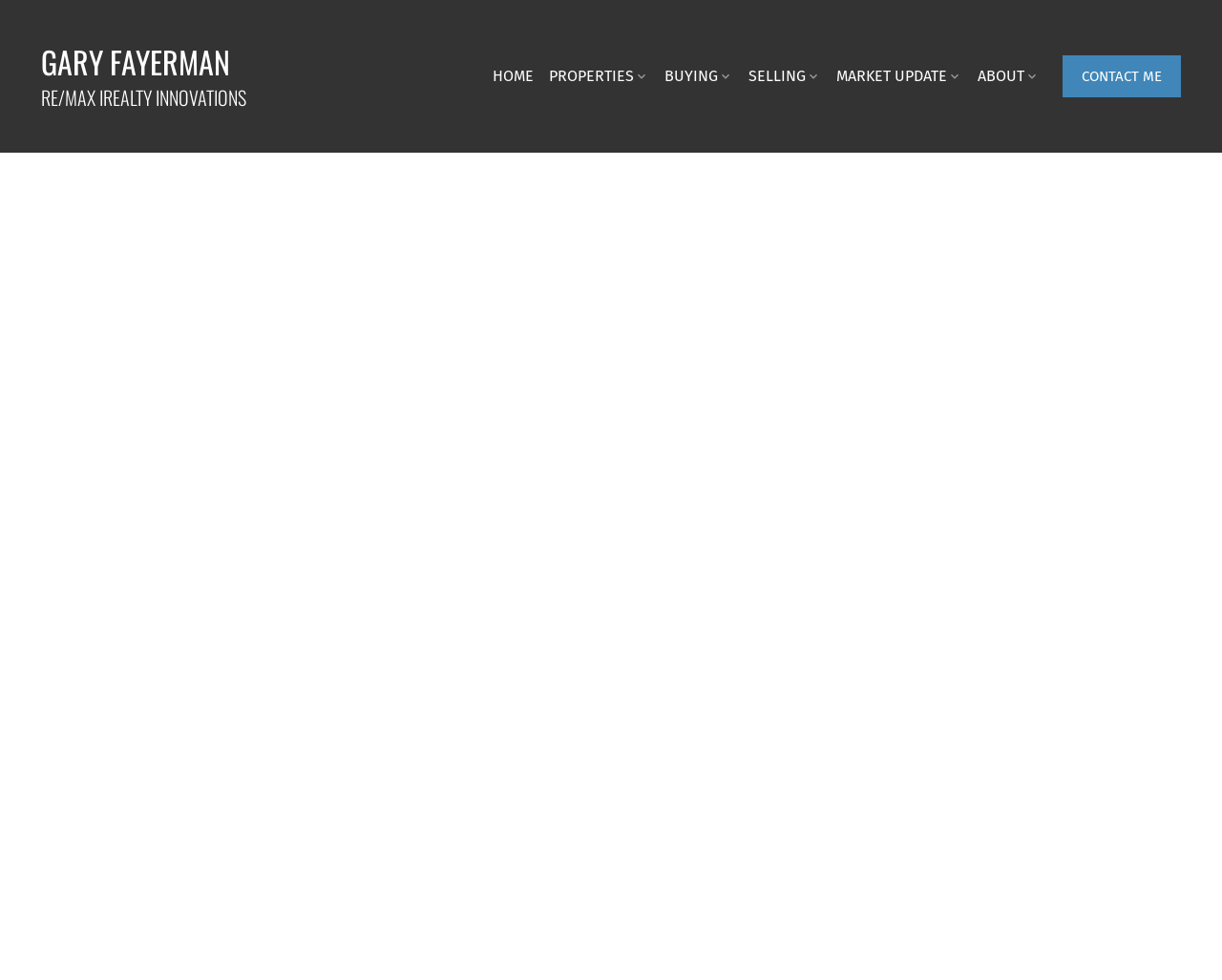What is the name of the real estate agent?
Respond with a short answer, either a single word or a phrase, based on the image.

Gary Fayerman